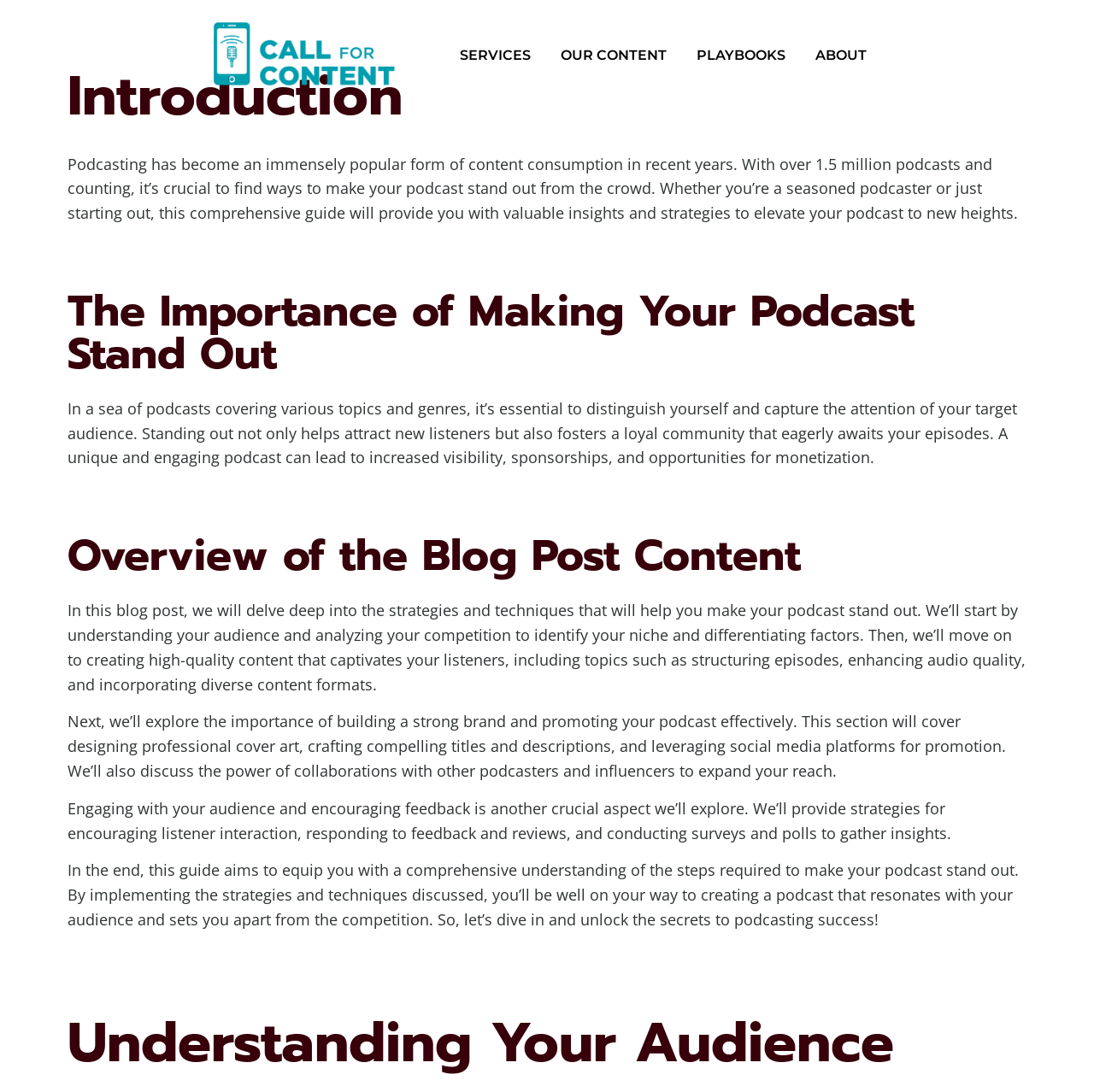What is the topic of the blog post?
Examine the image and give a concise answer in one word or a short phrase.

Making a podcast stand out